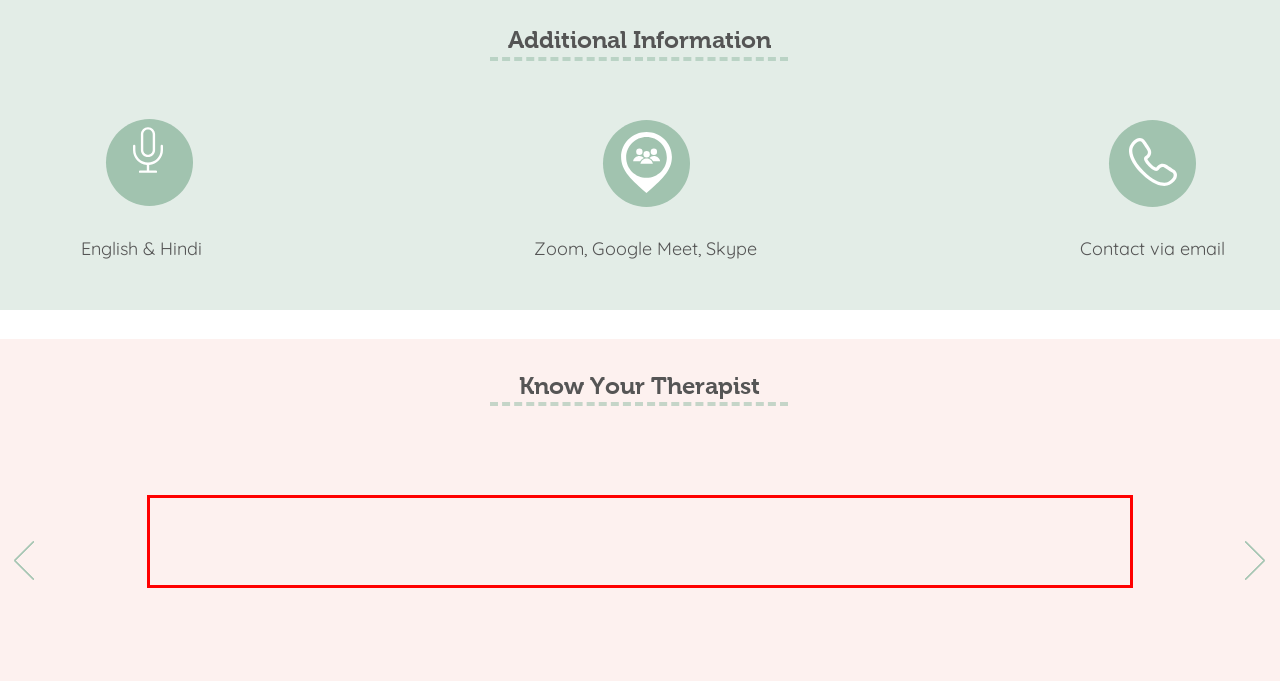Given a screenshot of a webpage, locate the red bounding box and extract the text it encloses.

When I explore my options in creative arts field I realised how liberating it can be specially using theatre and when I learnt a healing technique I experienced the power of healing. My first thought was to marry healing and drama together and so I realised that I want to be a drama therapist